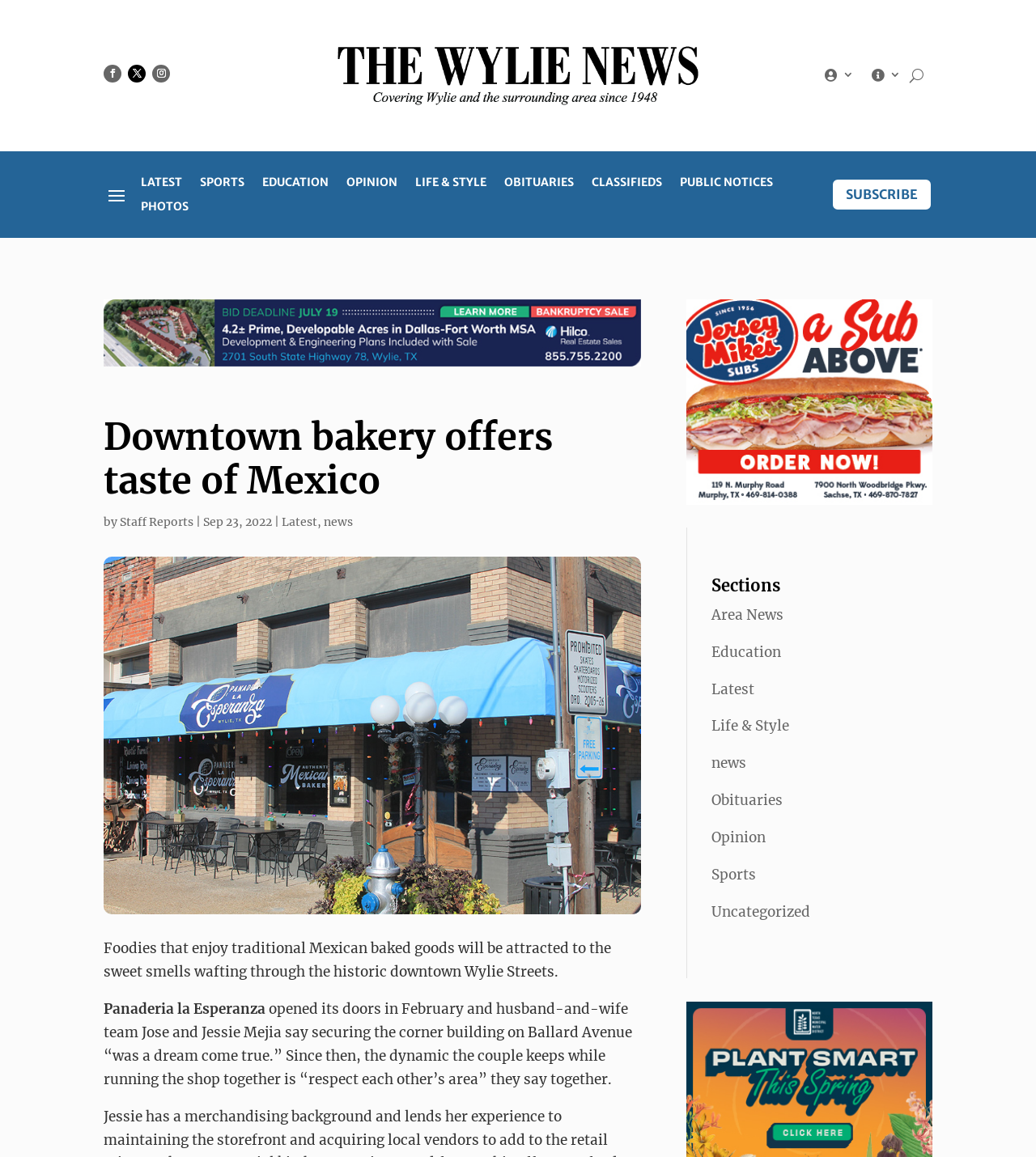Please give the bounding box coordinates of the area that should be clicked to fulfill the following instruction: "Click on the 'LATEST' link". The coordinates should be in the format of four float numbers from 0 to 1, i.e., [left, top, right, bottom].

[0.136, 0.153, 0.176, 0.168]